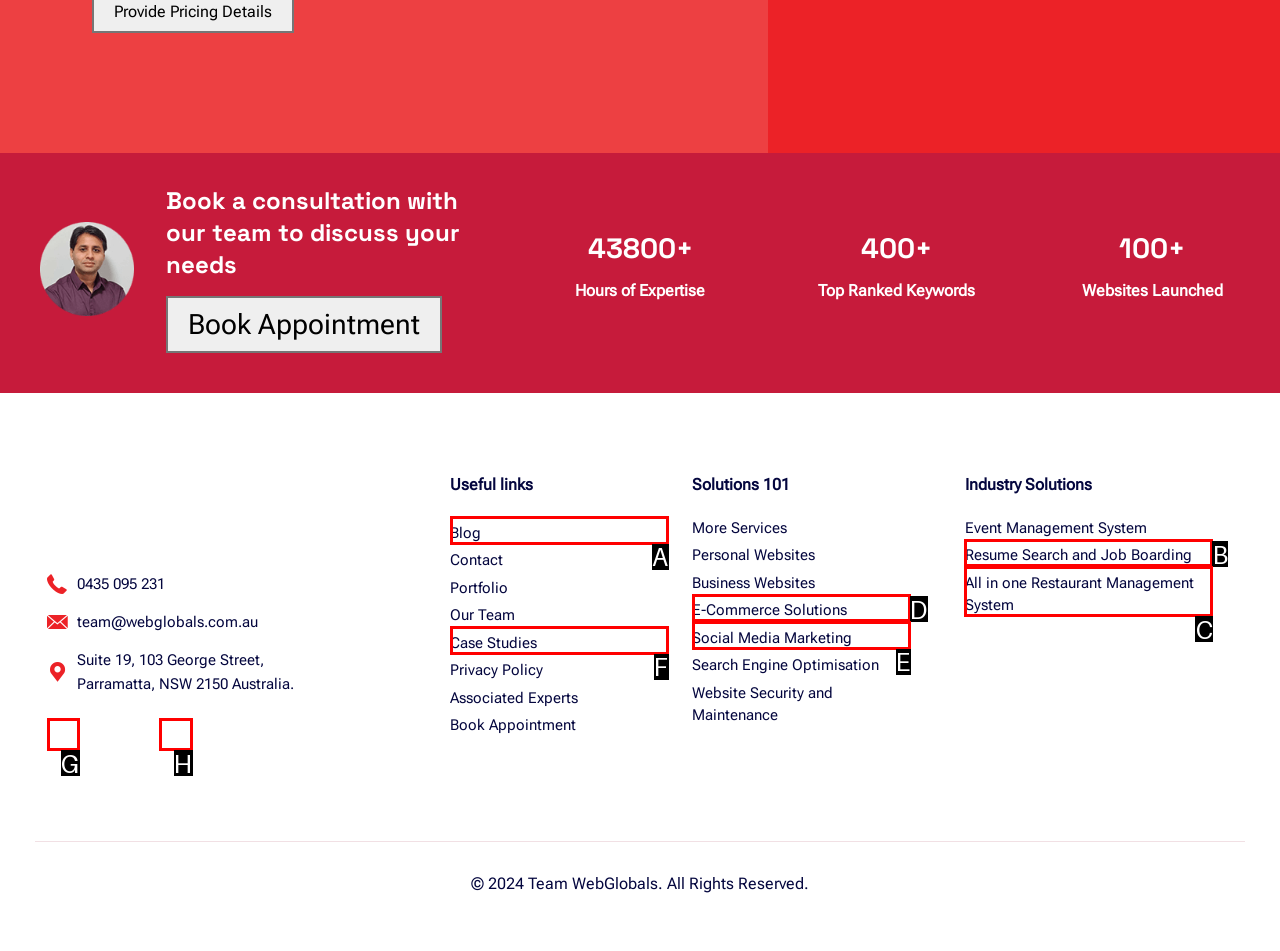Select the HTML element that corresponds to the description: Blog. Reply with the letter of the correct option.

A